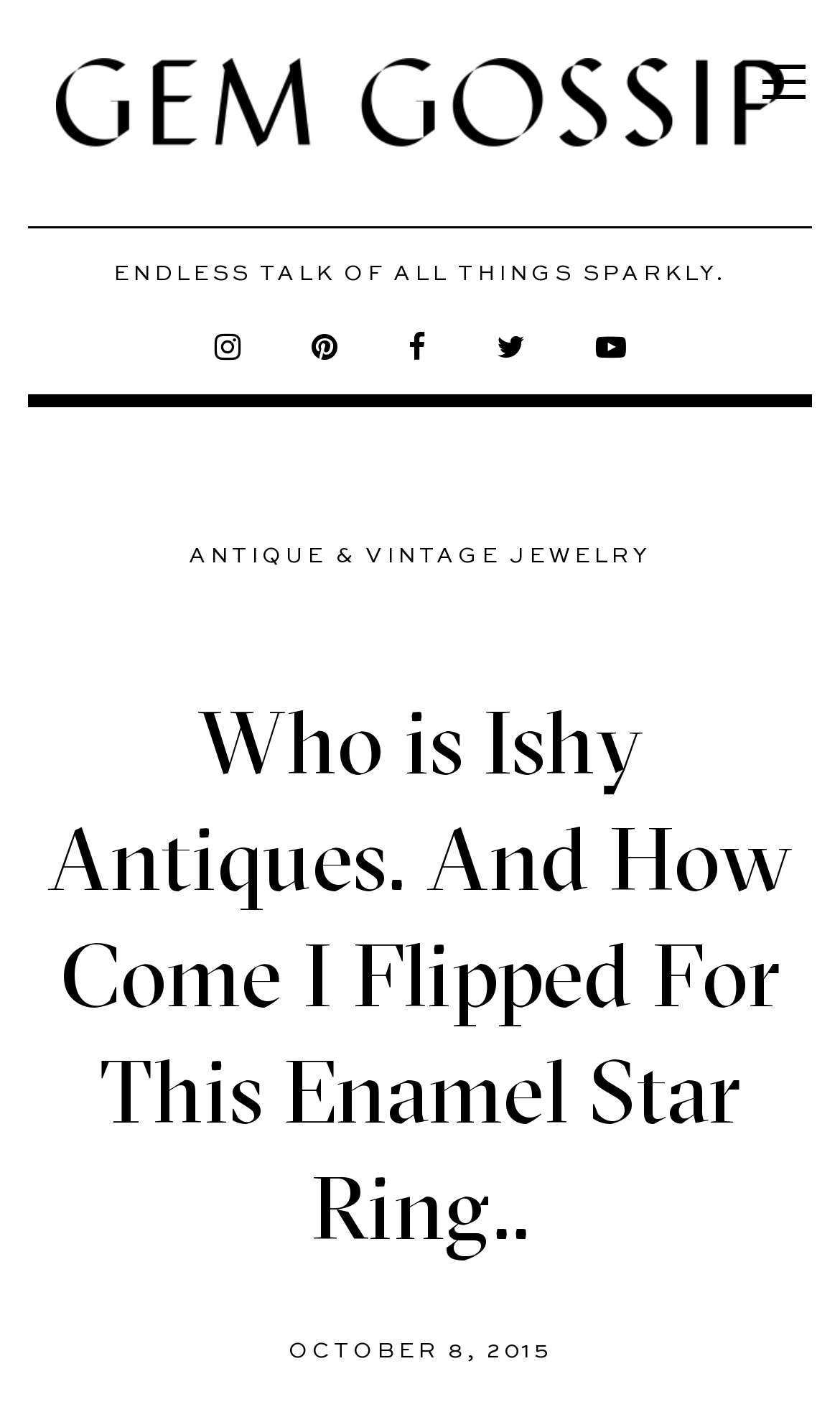Respond with a single word or phrase for the following question: 
How many links are there in the navigation menu?

5